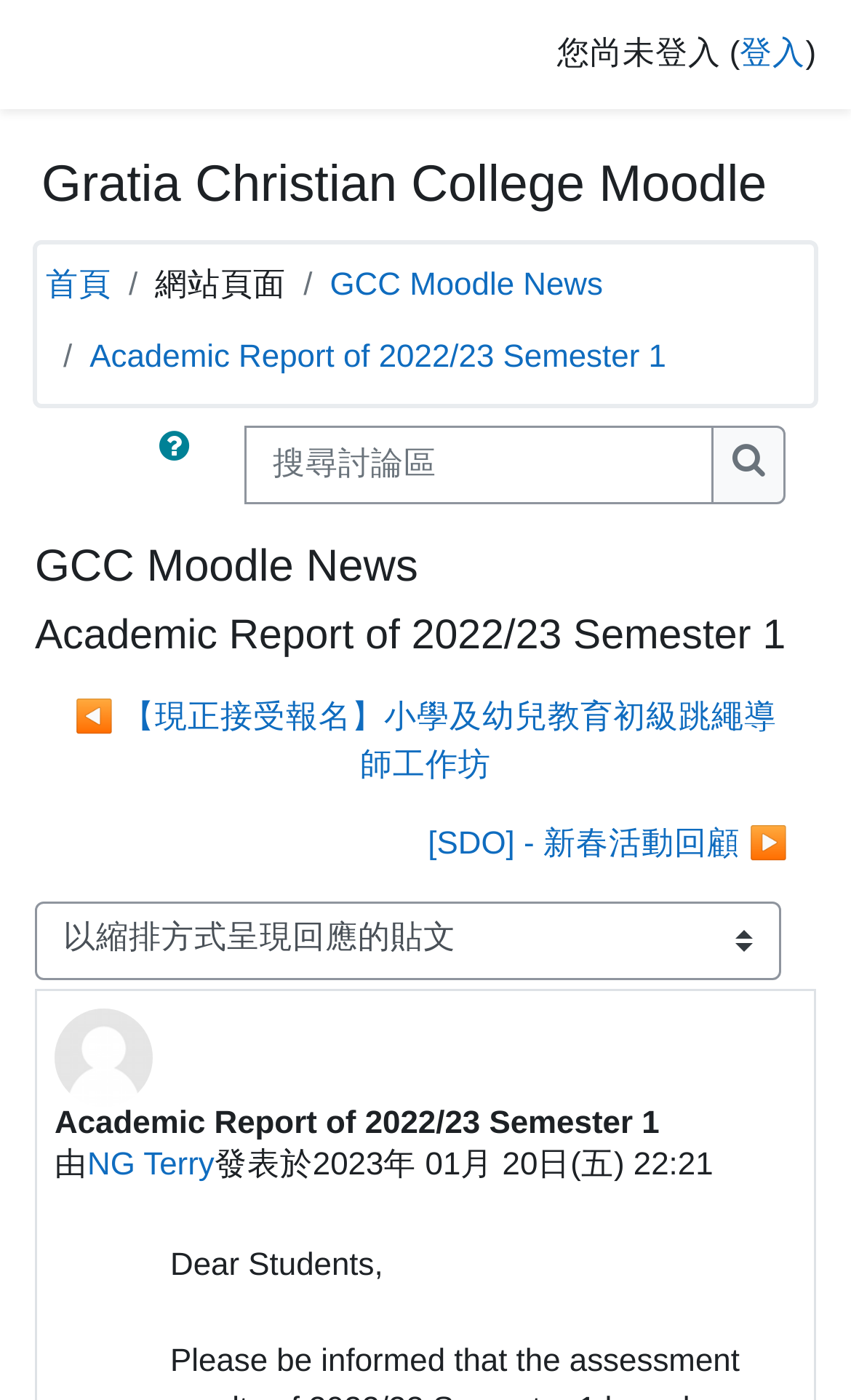Based on the visual content of the image, answer the question thoroughly: What is the login status of the user?

The static text '您尚未登入 (' at the top of the page indicates that the user has not logged in yet.